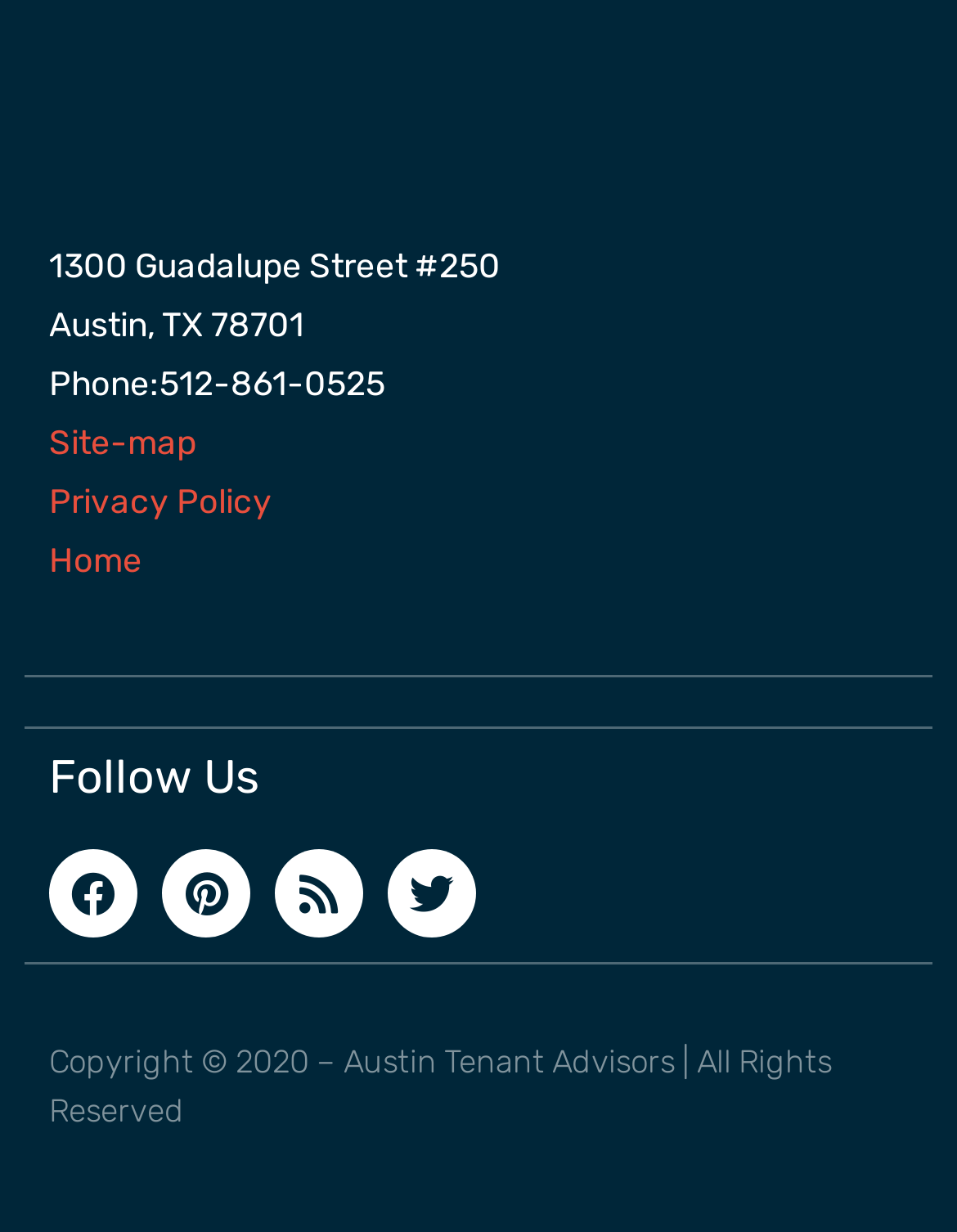Please answer the following question using a single word or phrase: 
What is the phone number of Austin Tenant Advisors?

512-861-0525